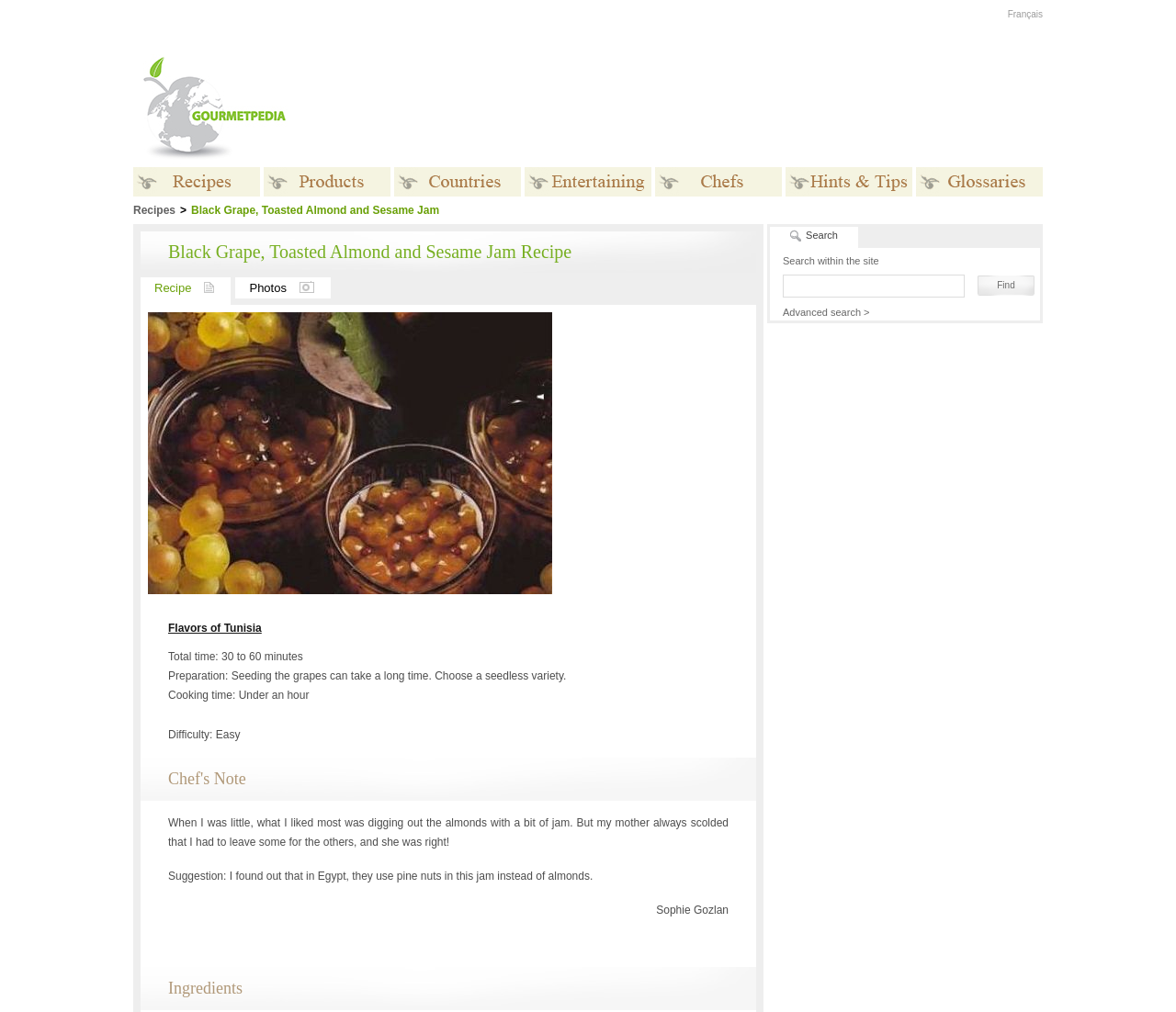How long does it take to prepare the recipe?
Using the visual information, answer the question in a single word or phrase.

30 to 60 minutes